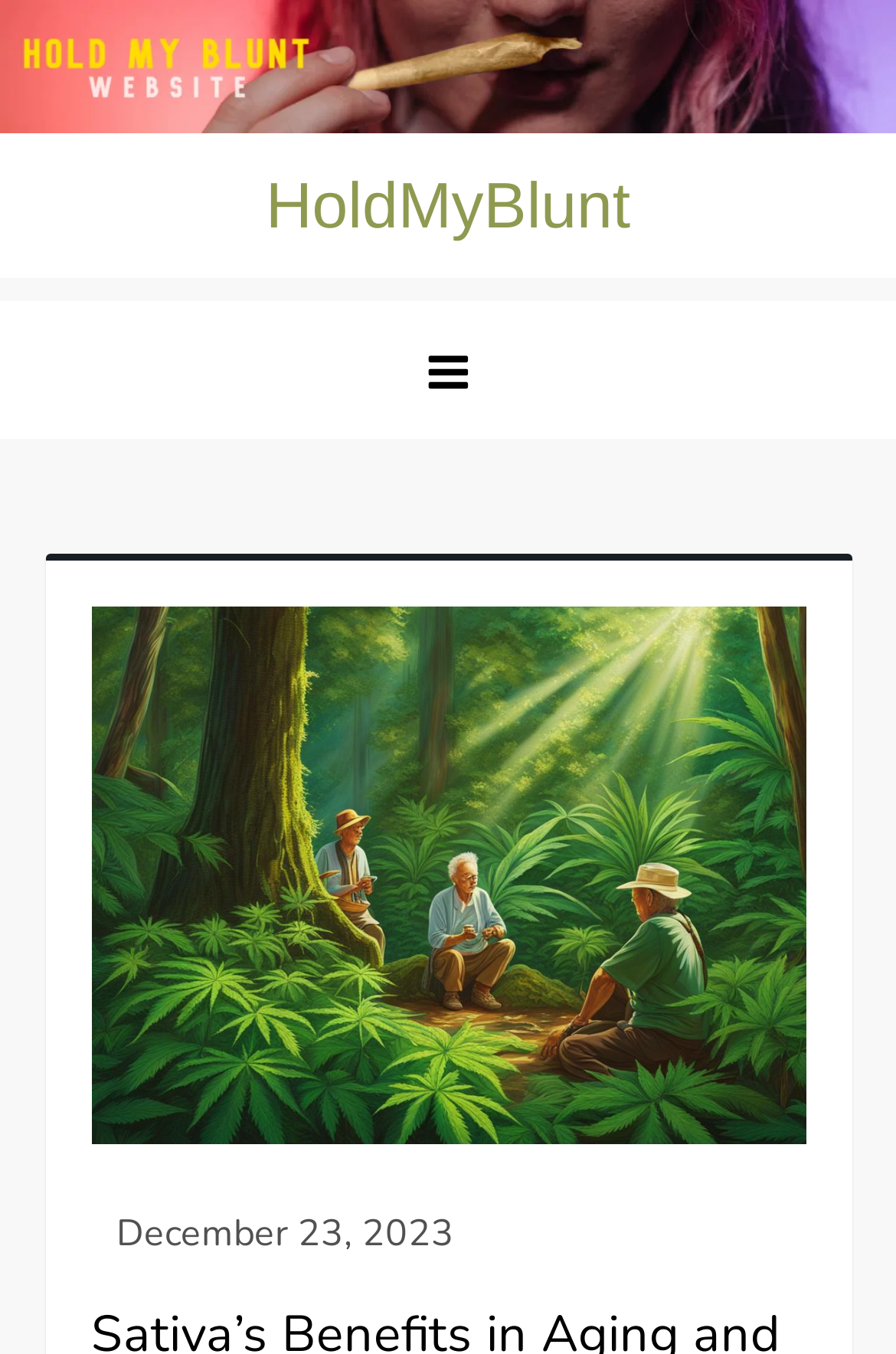Locate the bounding box coordinates of the UI element described by: "Contact Us". The bounding box coordinates should consist of four float numbers between 0 and 1, i.e., [left, top, right, bottom].

None